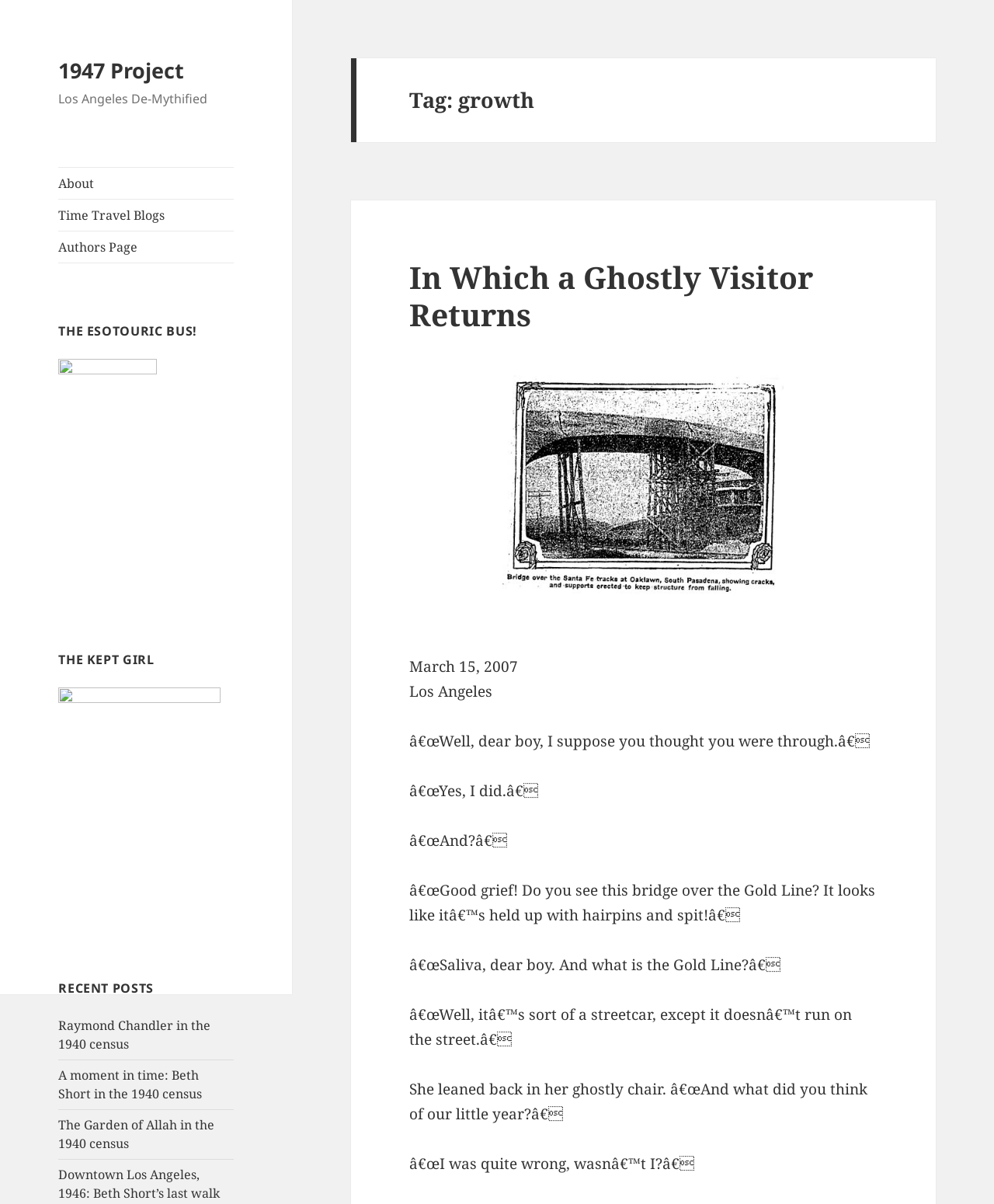Use the details in the image to answer the question thoroughly: 
What is the format of the blog post 'In Which a Ghostly Visitor Returns'?

The format of the blog post 'In Which a Ghostly Visitor Returns' is a dialogue between the ghostly visitor and the narrator, where they have a conversation about Los Angeles in the 1940s.